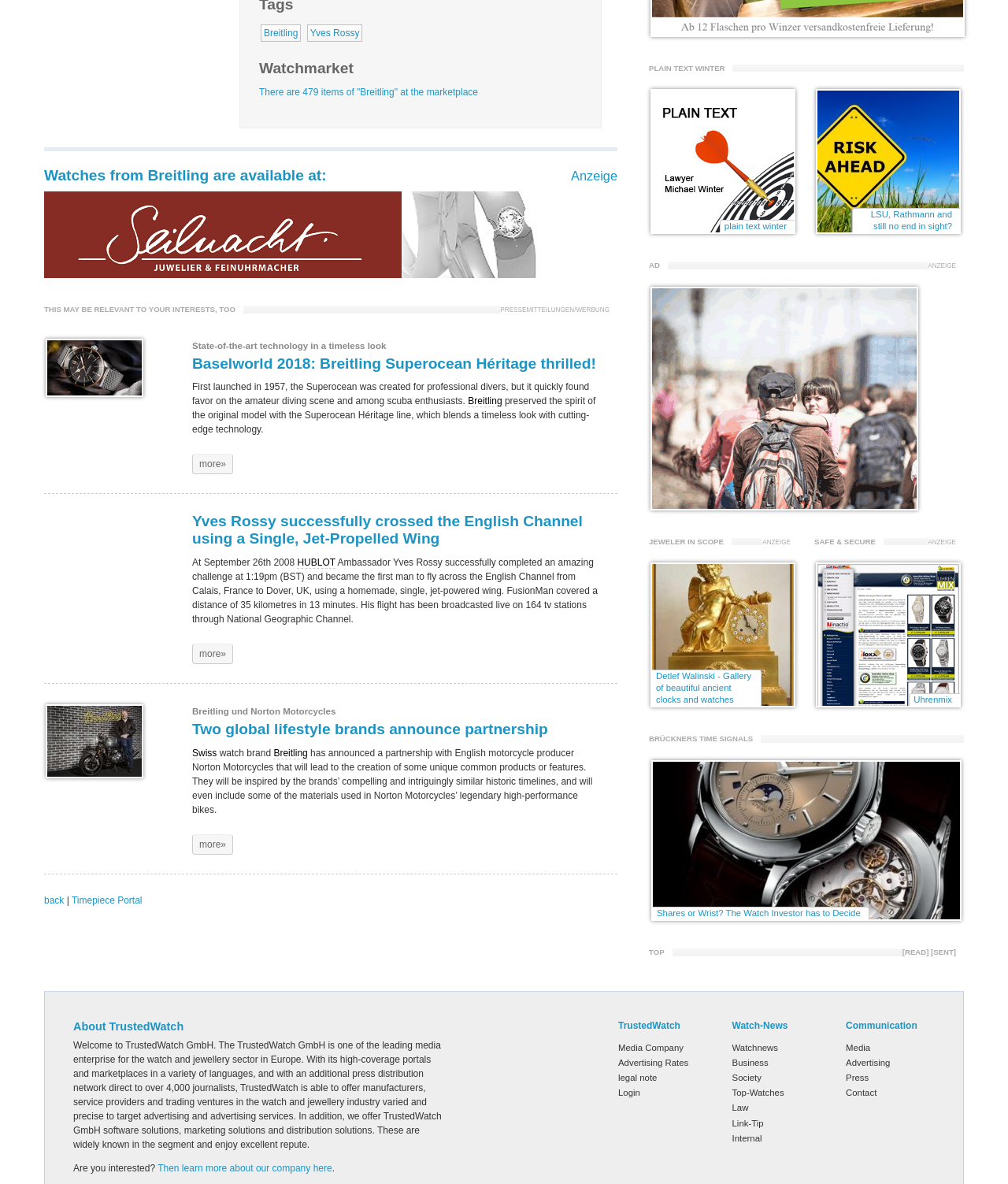Please provide a comprehensive answer to the question based on the screenshot: What is the purpose of the webpage?

The webpage has multiple links and articles related to watches, including a heading that says 'Watchmarket' and links to specific watch brands, indicating that the purpose of the webpage is to serve as a marketplace or portal for watches.